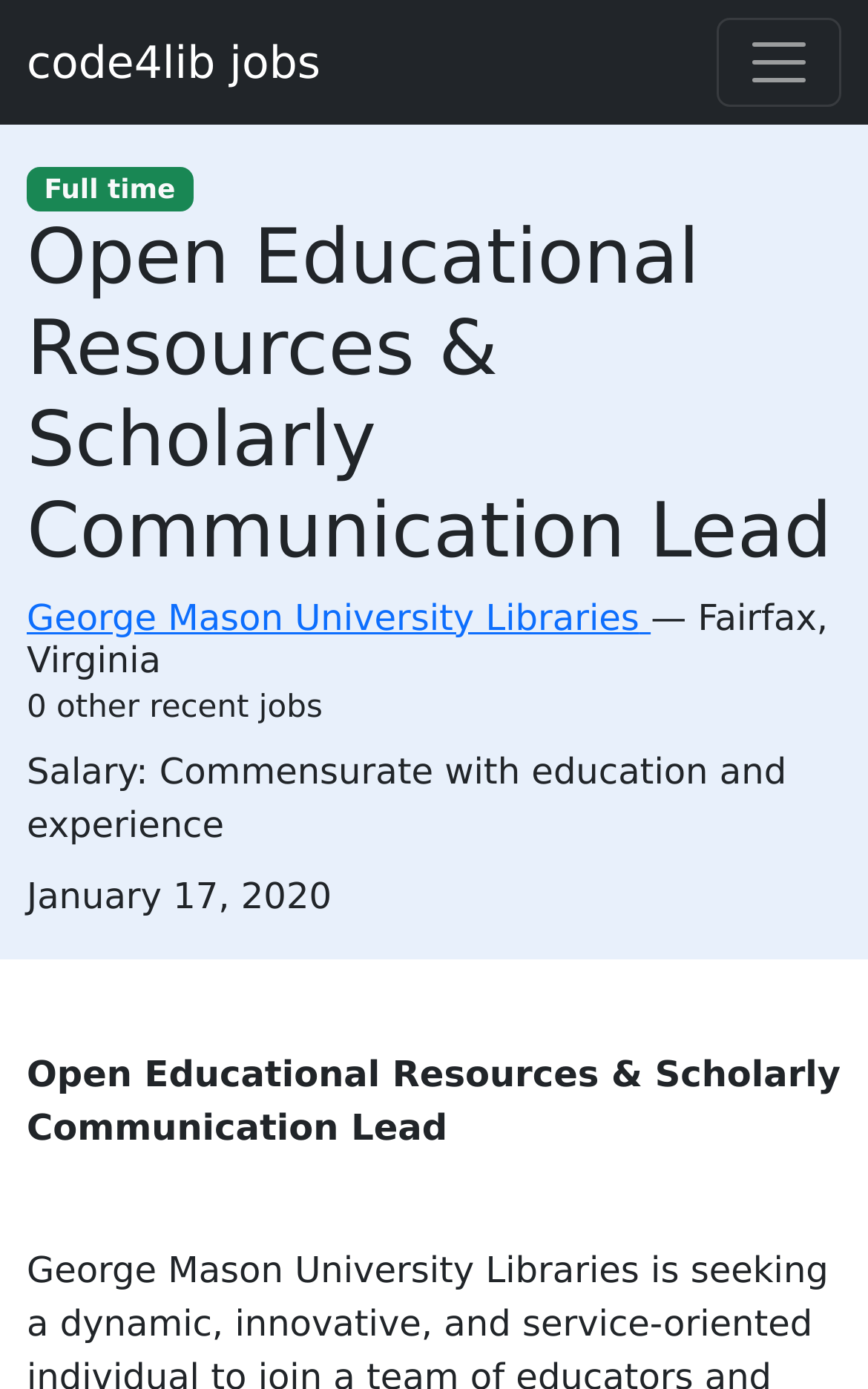Determine the bounding box coordinates of the UI element that matches the following description: "parent_node: code4lib jobs aria-label="Toggle navigation"". The coordinates should be four float numbers between 0 and 1 in the format [left, top, right, bottom].

[0.826, 0.013, 0.969, 0.077]